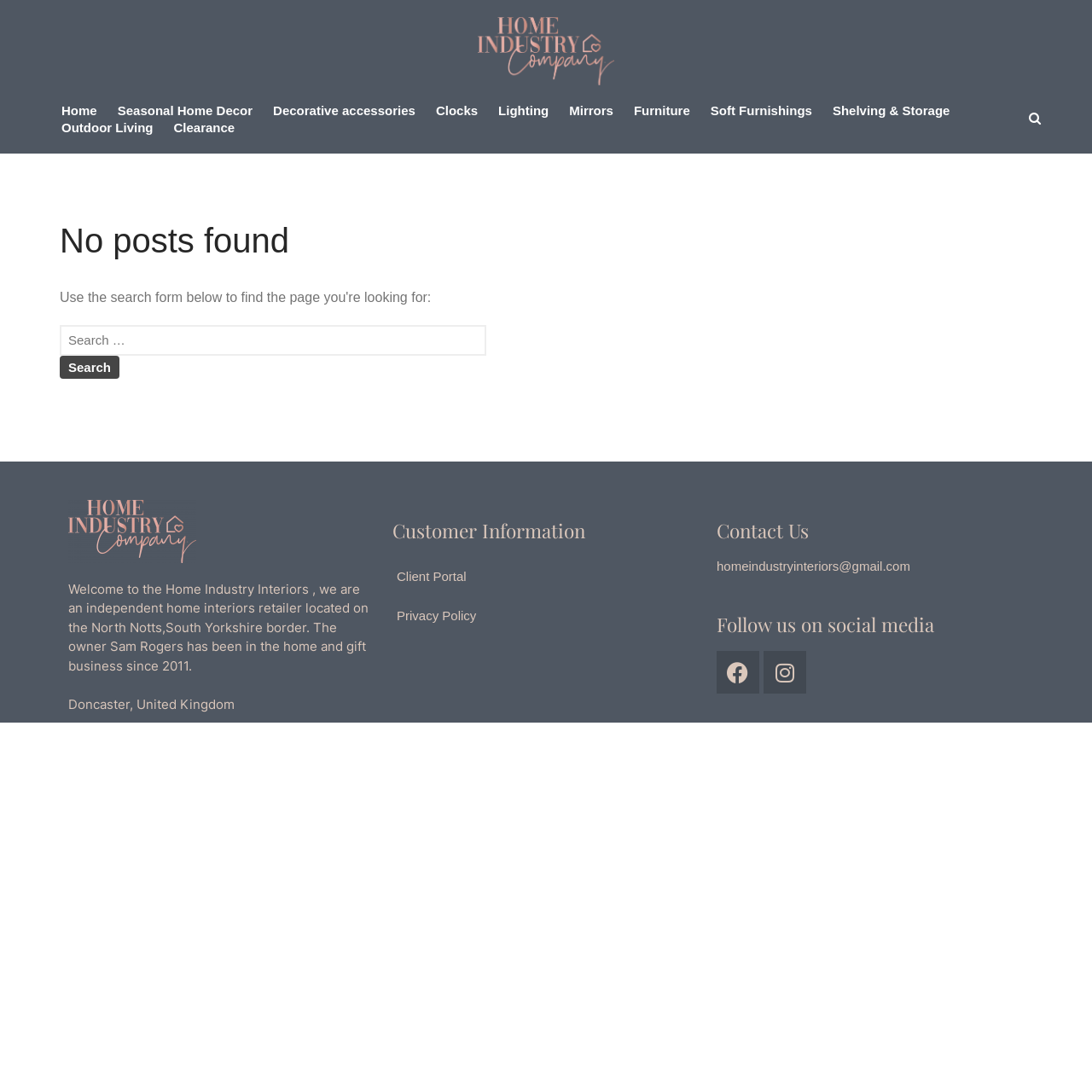Identify the bounding box coordinates necessary to click and complete the given instruction: "Search for something".

[0.055, 0.297, 0.445, 0.326]